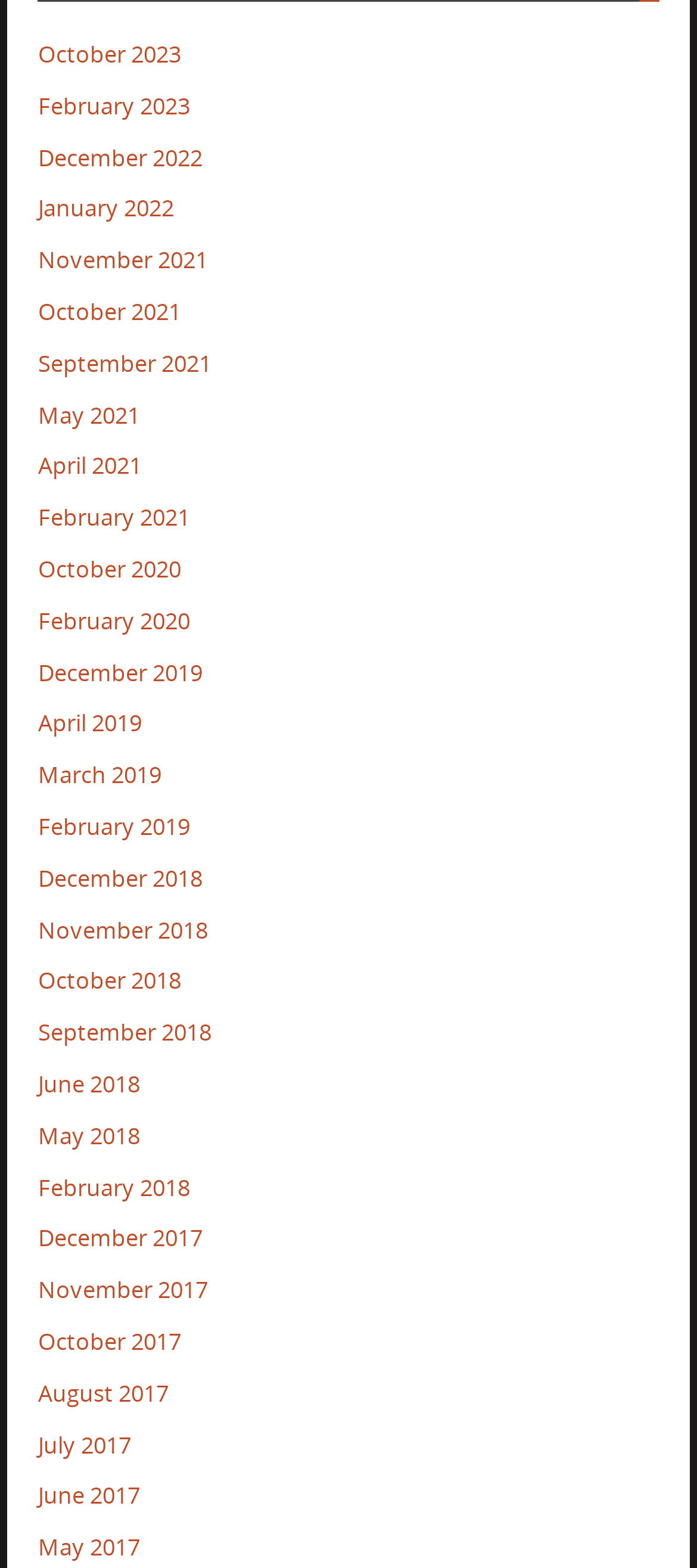Determine the bounding box coordinates of the UI element described below. Use the format (top-left x, top-left y, bottom-right x, bottom-right y) with floating point numbers between 0 and 1: November 2021

[0.055, 0.156, 0.298, 0.176]